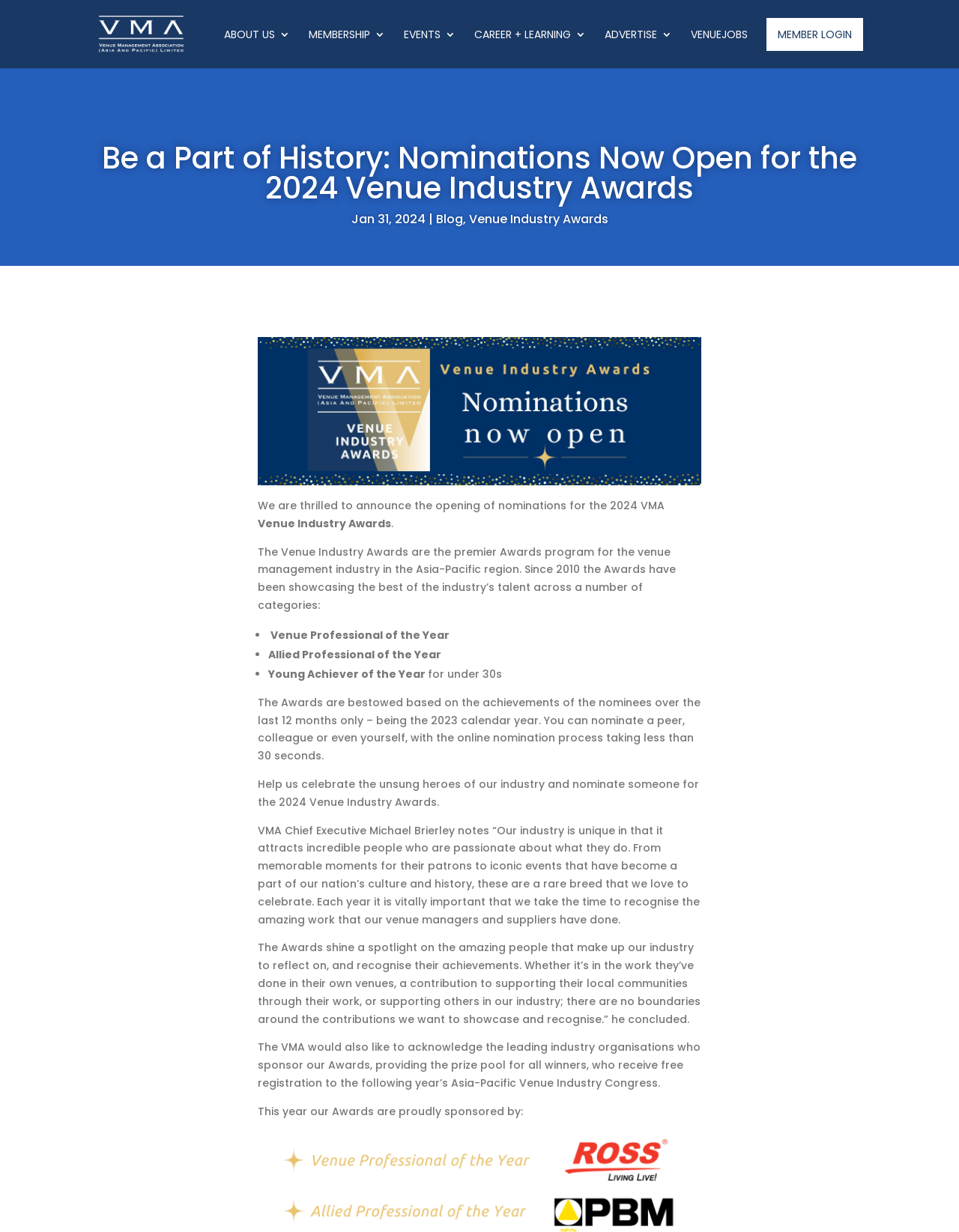Can you determine the bounding box coordinates of the area that needs to be clicked to fulfill the following instruction: "Go to ABOUT US page"?

[0.234, 0.024, 0.302, 0.055]